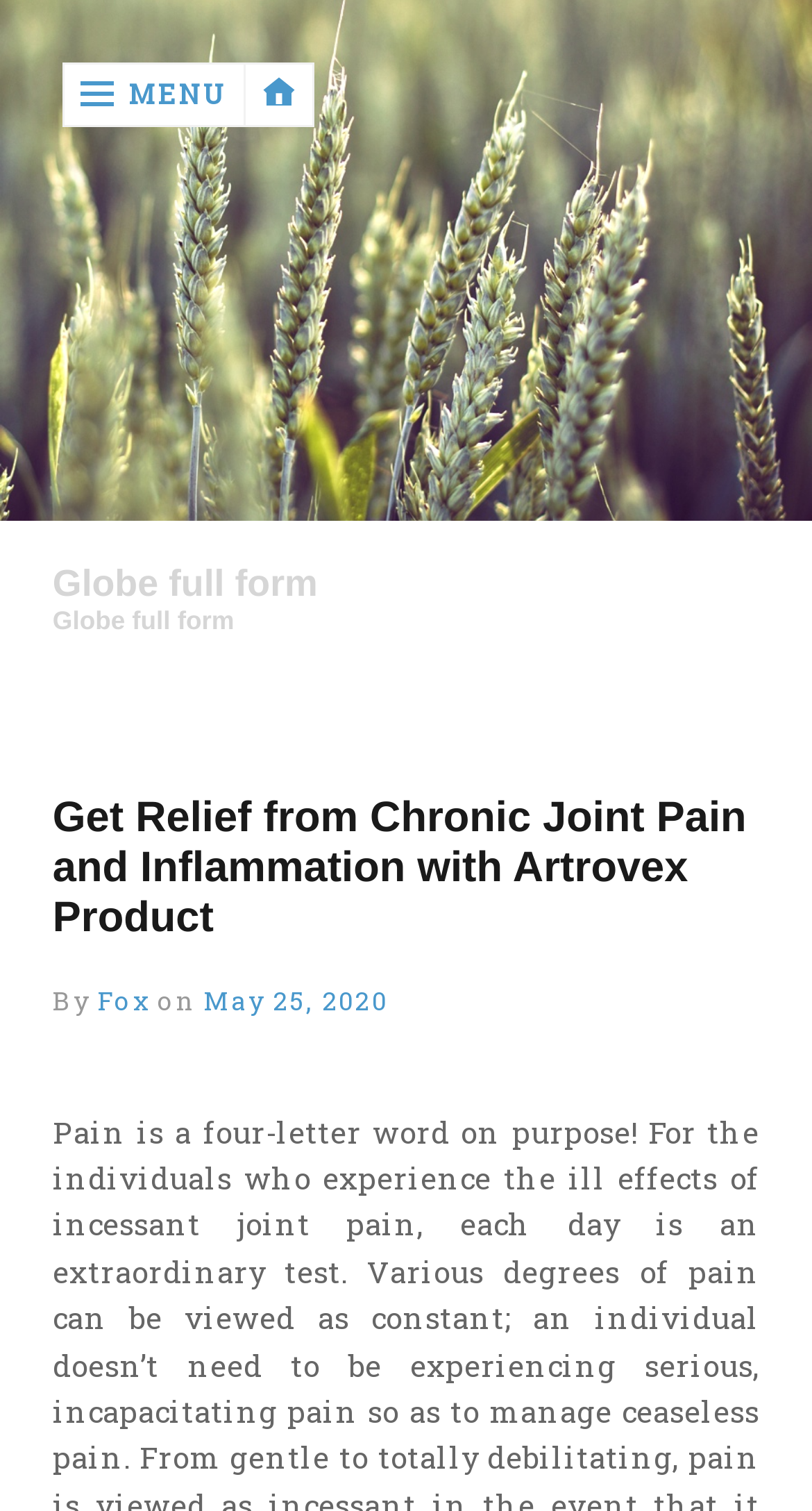Is there a search function on the webpage? Using the information from the screenshot, answer with a single word or phrase.

Yes